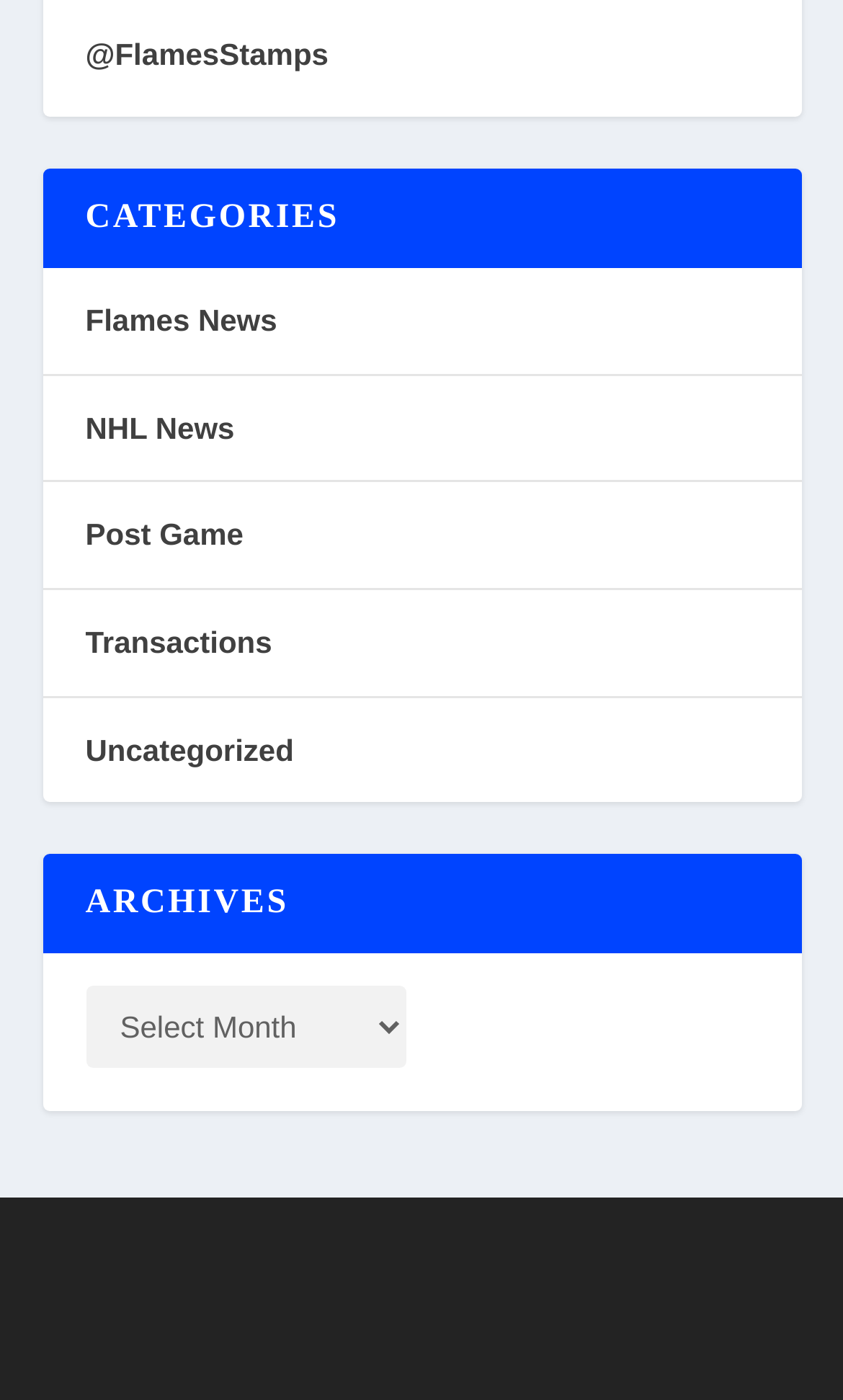Bounding box coordinates should be provided in the format (top-left x, top-left y, bottom-right x, bottom-right y) with all values between 0 and 1. Identify the bounding box for this UI element: Post Game

[0.101, 0.37, 0.289, 0.394]